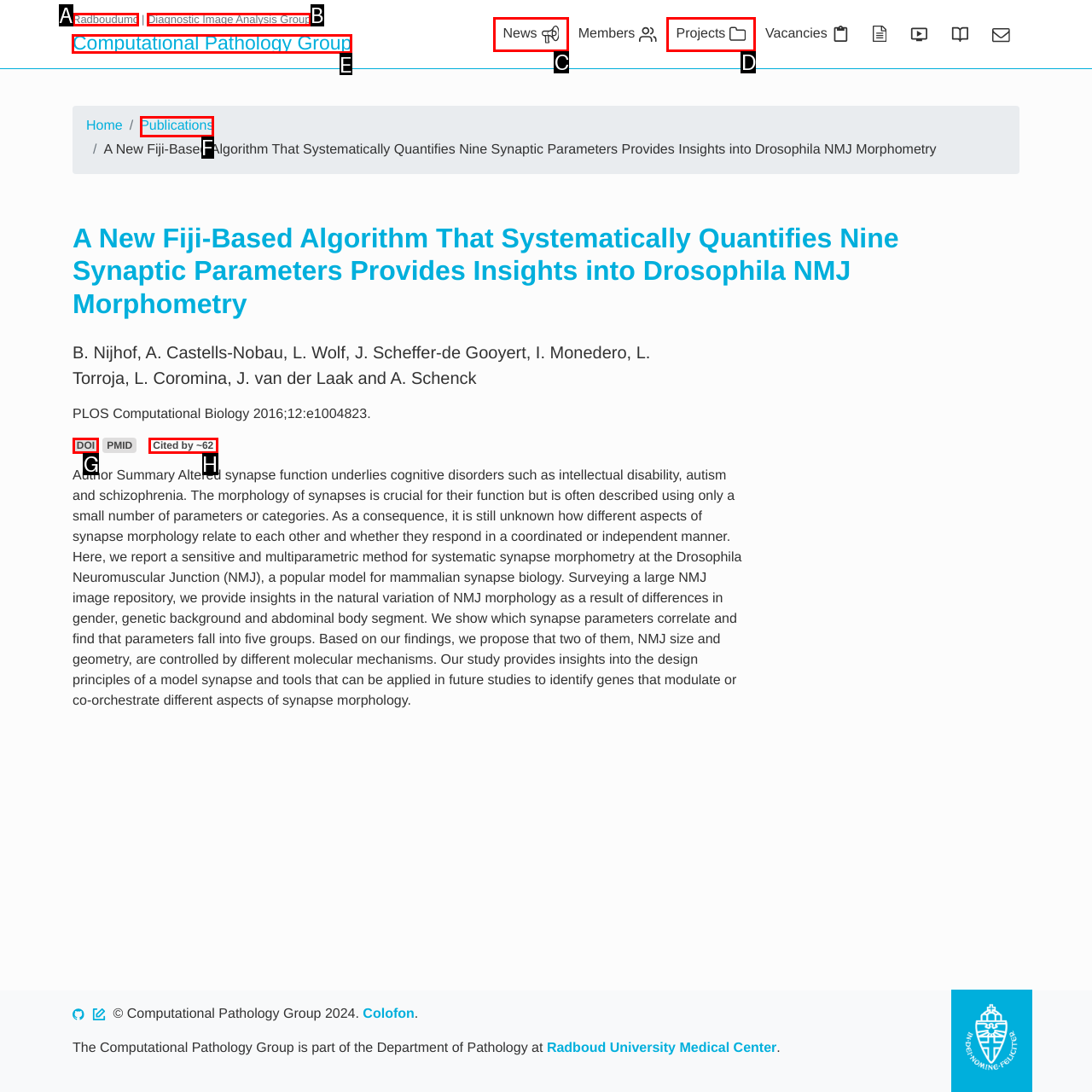Determine the HTML element to click for the instruction: Visit the Computational Pathology Group homepage.
Answer with the letter corresponding to the correct choice from the provided options.

E